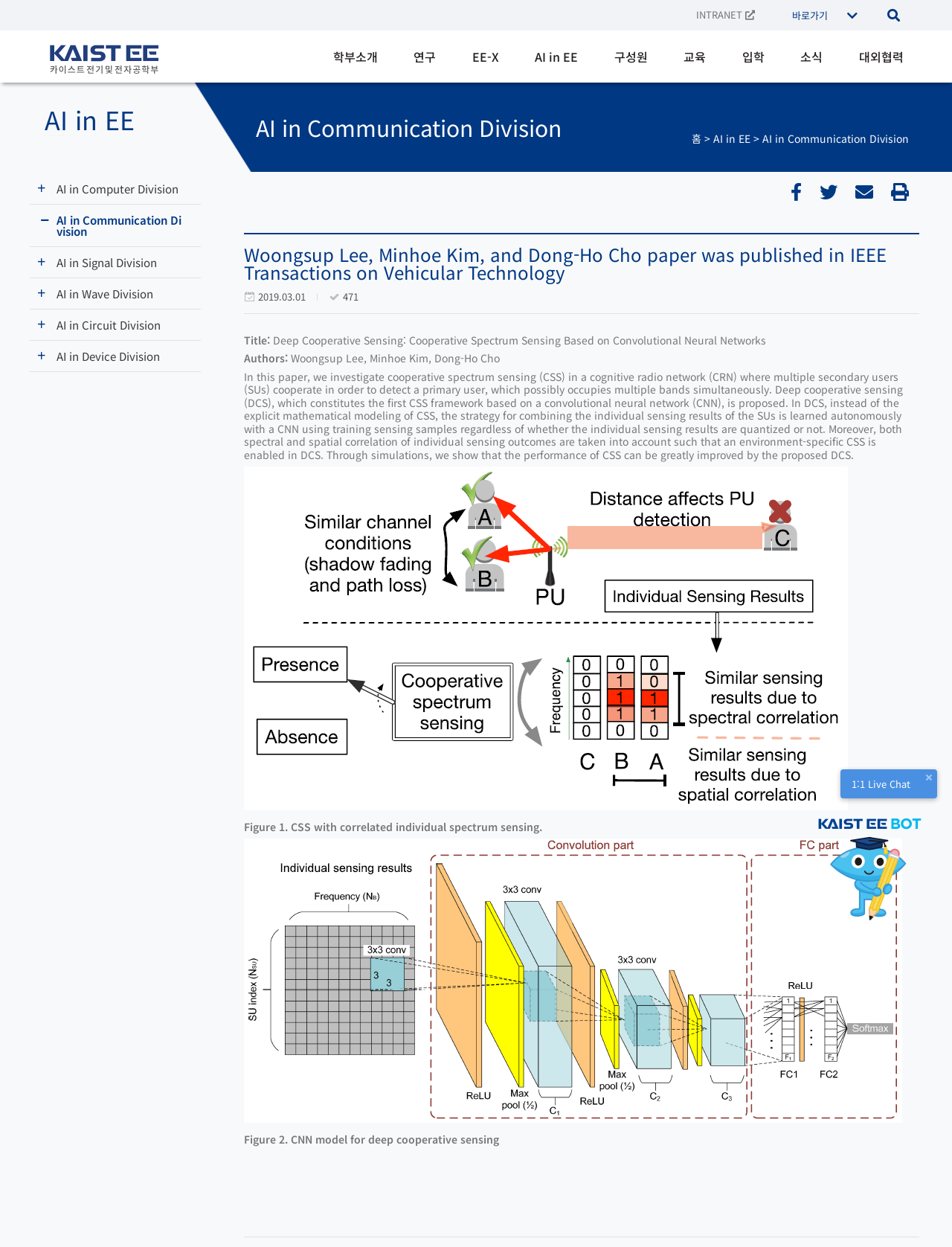Find the primary header on the webpage and provide its text.

Woongsup Lee, Minhoe Kim, and Dong-Ho Cho paper was published in IEEE Transactions on Vehicular Technology